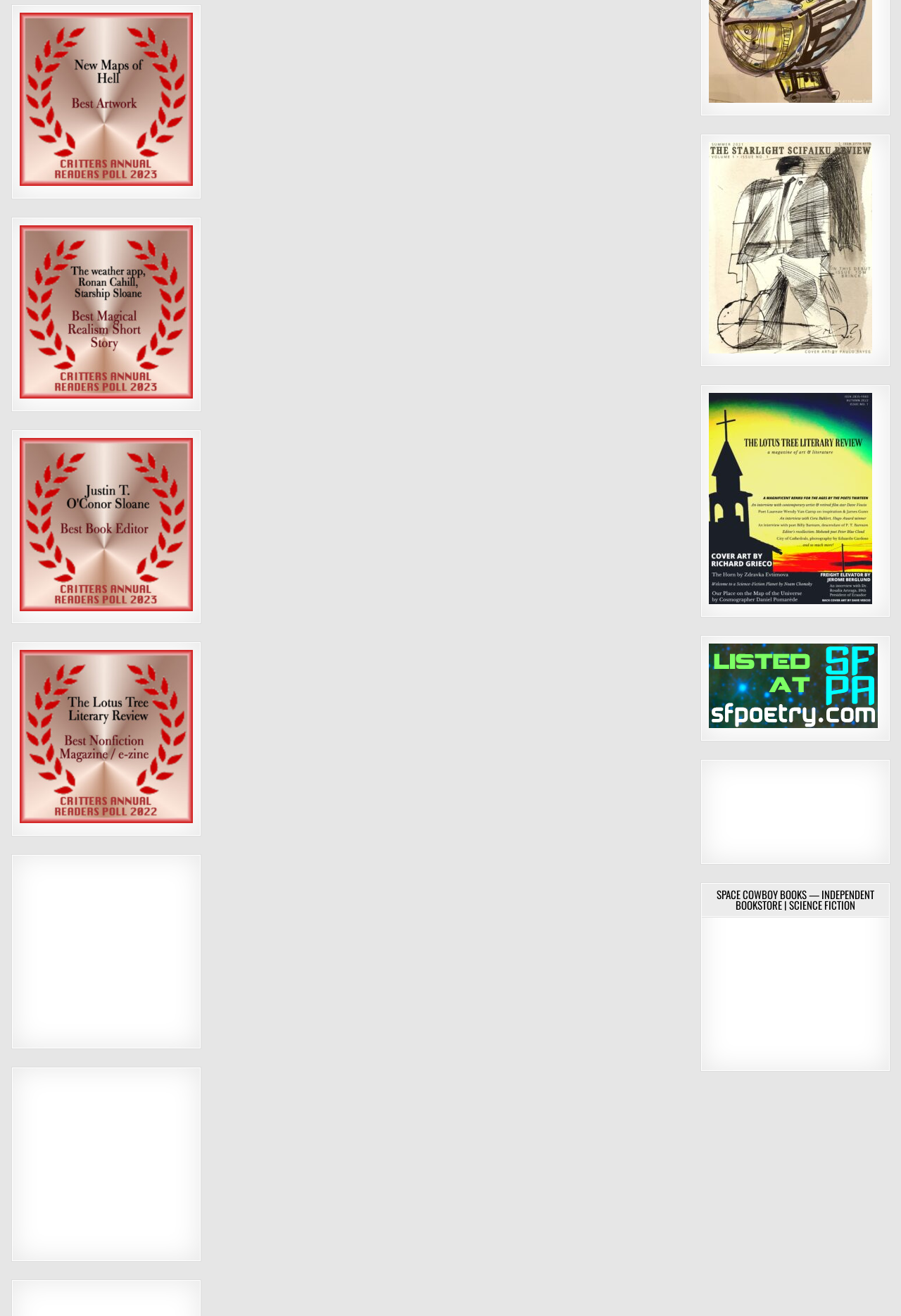What type of store is this?
Please provide a comprehensive and detailed answer to the question.

Based on the heading 'SPACE COWBOY BOOKS — INDEPENDENT BOOKSTORE | SCIENCE FICTION', it can be inferred that this webpage is about an independent bookstore that specializes in science fiction.